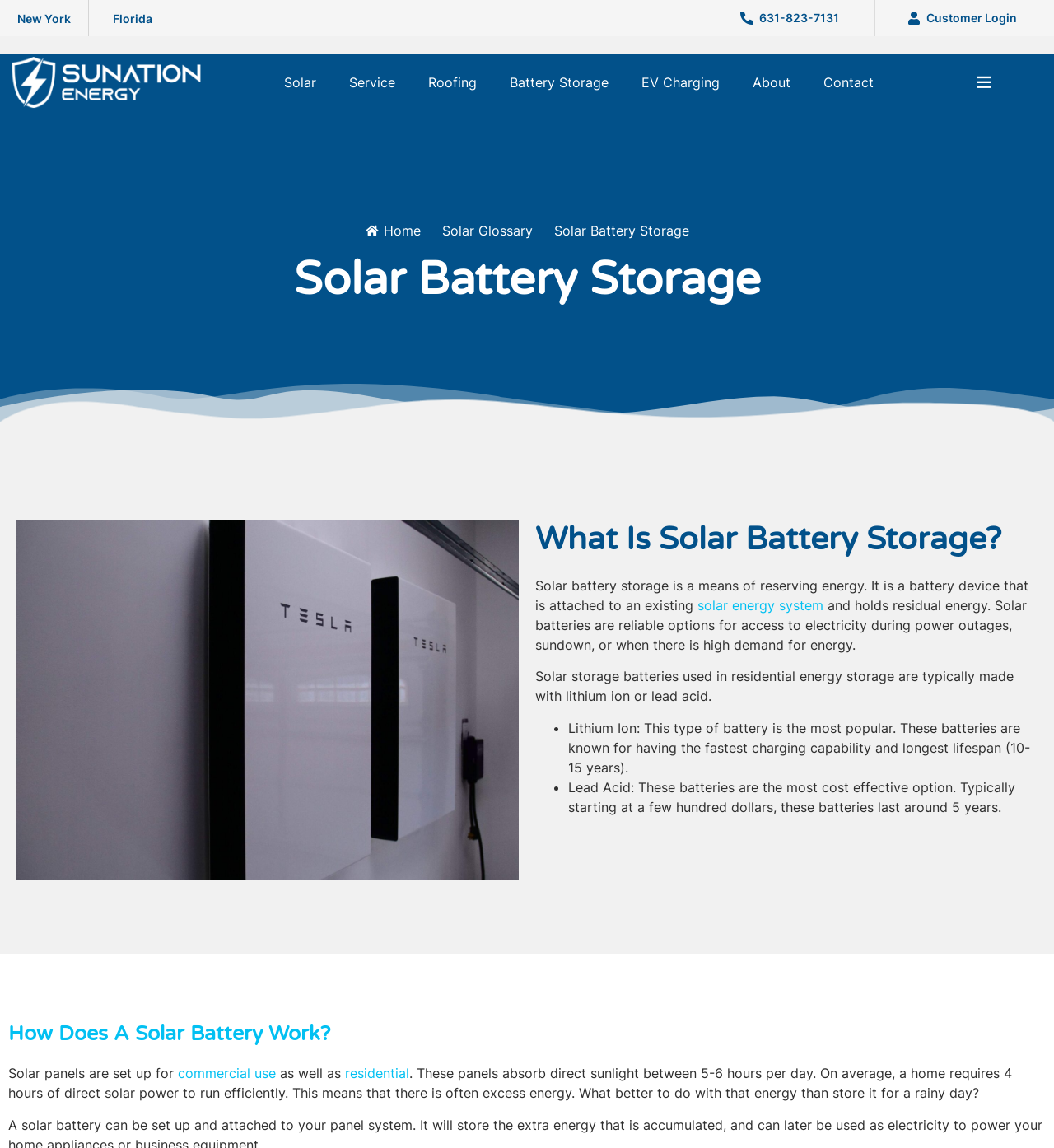How many hours of direct solar power does a home require to run efficiently?
From the details in the image, provide a complete and detailed answer to the question.

The webpage states that a home requires 4 hours of direct solar power to run efficiently. This is mentioned in the context of how solar panels absorb direct sunlight and generate excess energy that can be stored for later use.